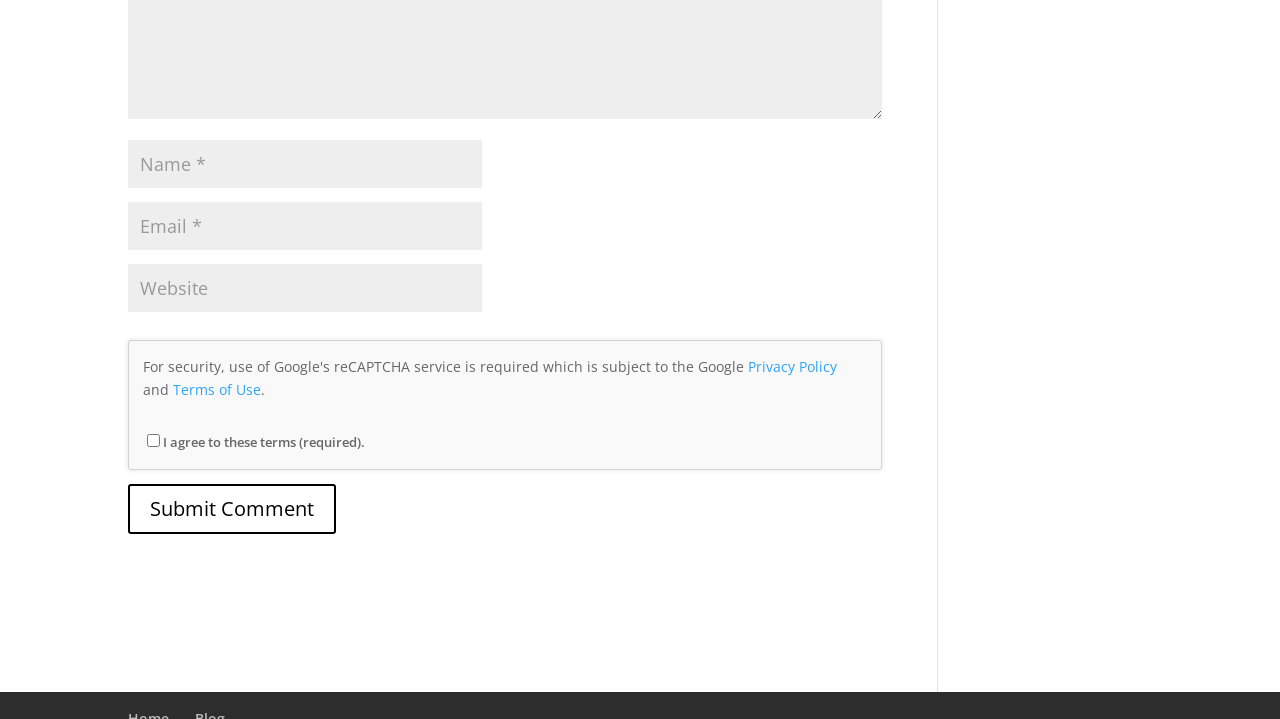From the details in the image, provide a thorough response to the question: Is the 'Website' field required?

The textbox for entering the website has a 'required' attribute set to False, indicating that it is not a required field.